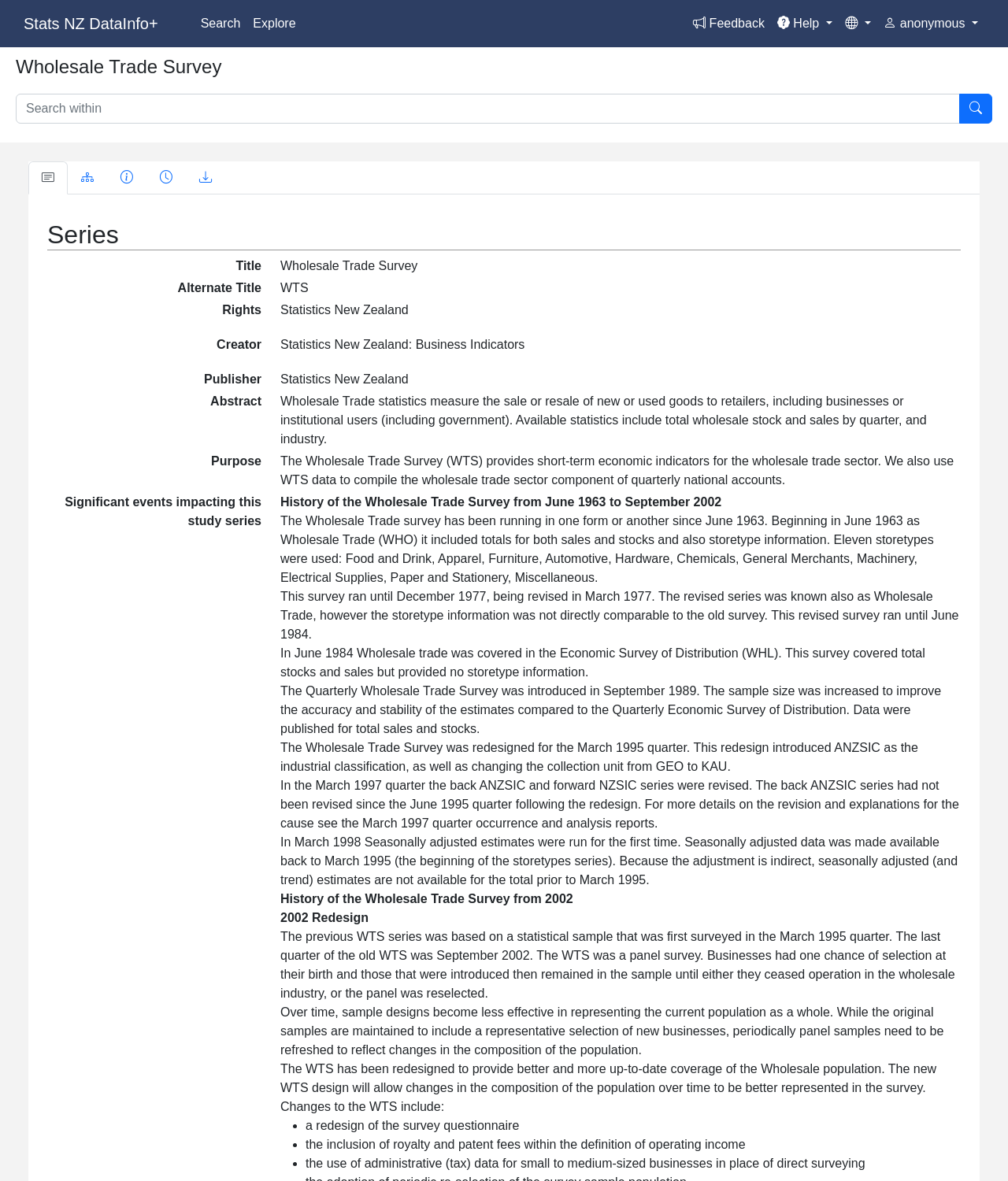Please identify the bounding box coordinates of the element's region that needs to be clicked to fulfill the following instruction: "Select the second tab". The bounding box coordinates should consist of four float numbers between 0 and 1, i.e., [left, top, right, bottom].

[0.067, 0.137, 0.106, 0.165]